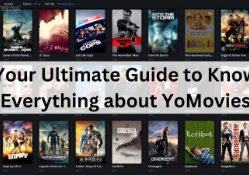Give a thorough caption for the picture.

The image features a visually striking collage of movie covers, showcasing a variety of genres and titles, symbolizing the expansive offerings from YoMovies, an online streaming platform. Prominent text overlays the image, stating "Your Ultimate Guide to Know Everything about YoMovies," which highlights the resource's purpose: to provide comprehensive information and insights about using the site effectively. The layout suggests a user-friendly interface for movie browsing, with a mix of action, drama, and adventure films visually represented, aimed at engaging and attracting potential viewers to explore the content available on YoMovies.